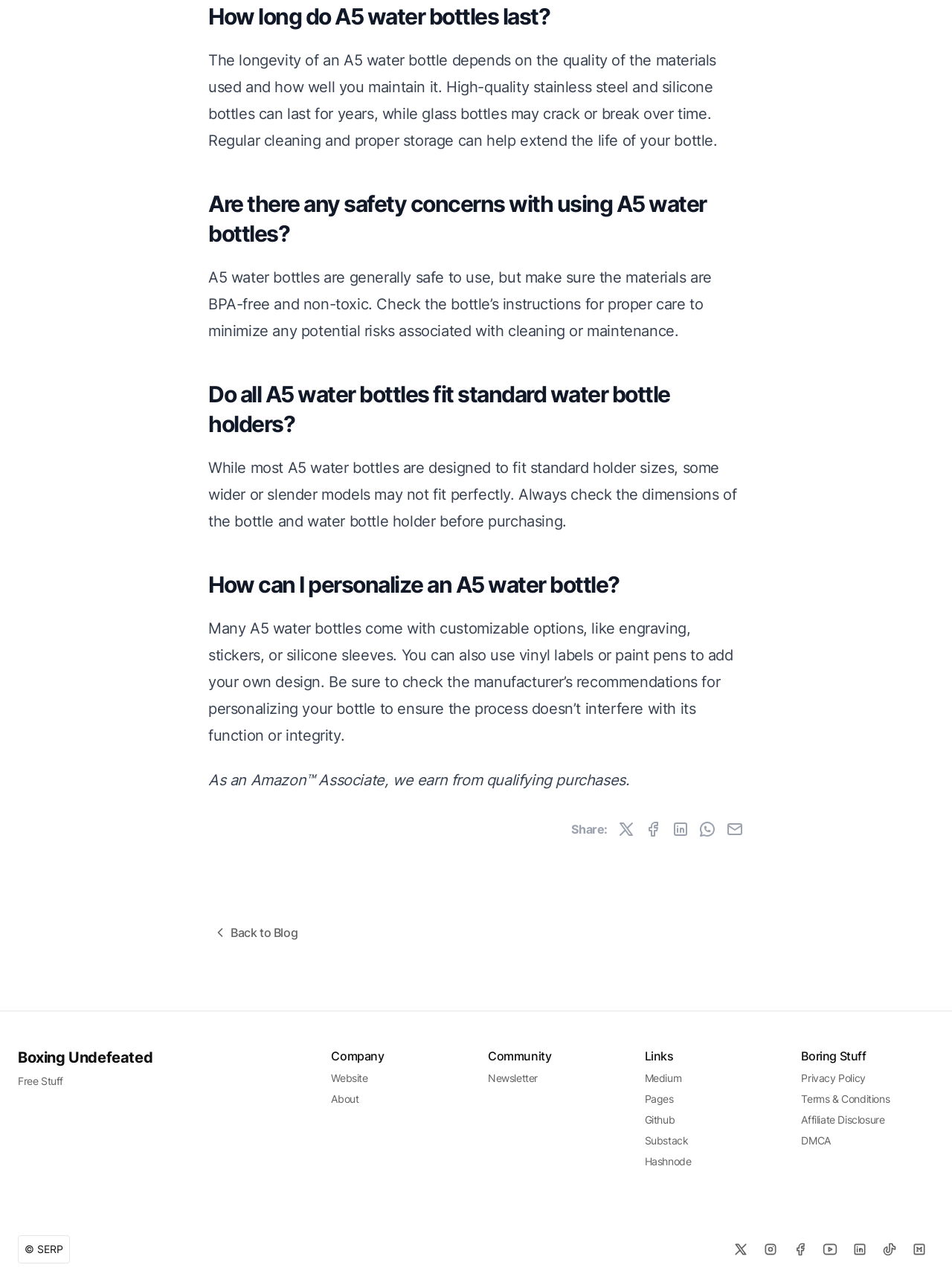Provide a short answer to the following question with just one word or phrase: What determines the longevity of an A5 water bottle?

Quality of materials and maintenance